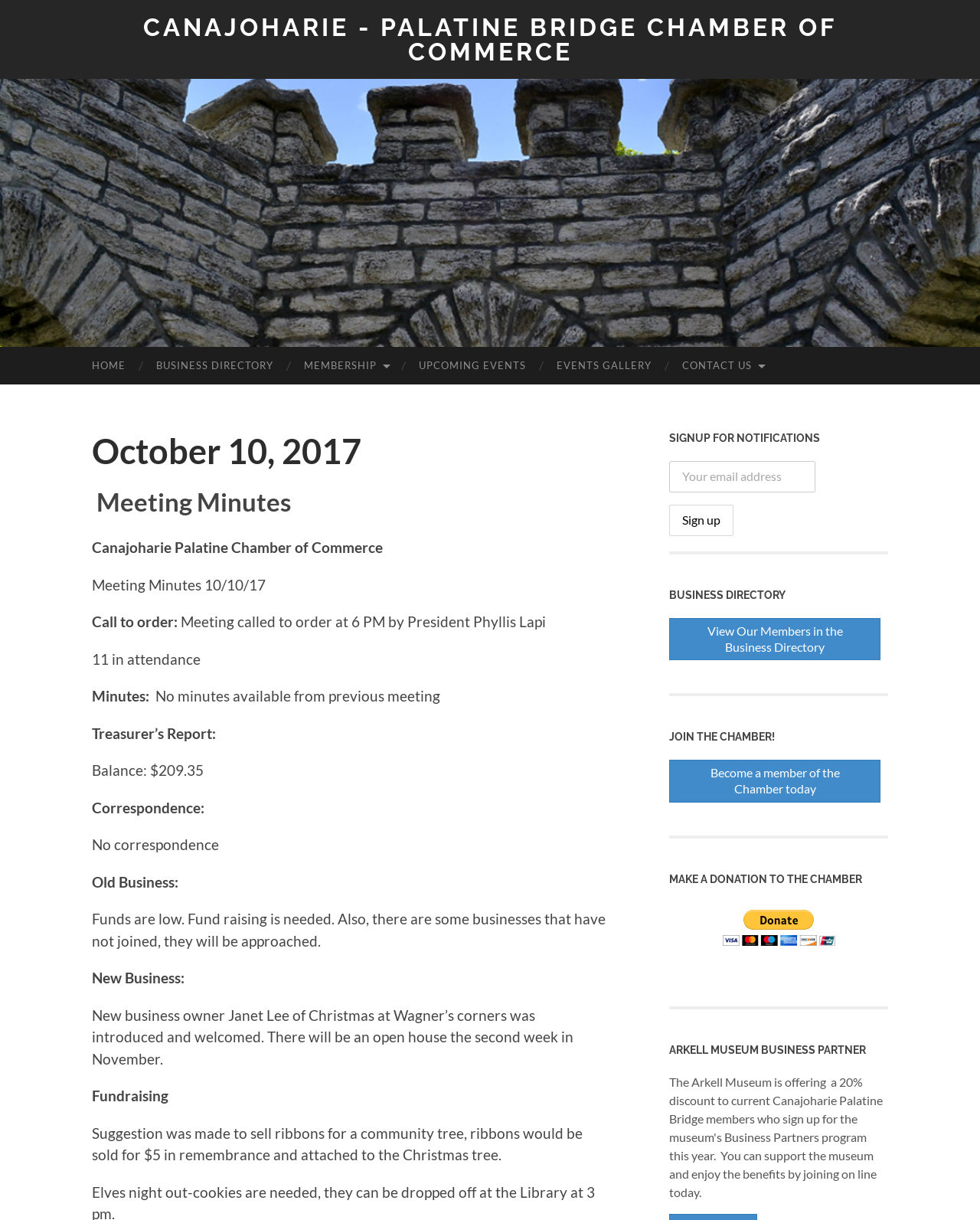Using the element description: "name="EMAIL" placeholder="Your email address"", determine the bounding box coordinates for the specified UI element. The coordinates should be four float numbers between 0 and 1, [left, top, right, bottom].

[0.683, 0.378, 0.832, 0.404]